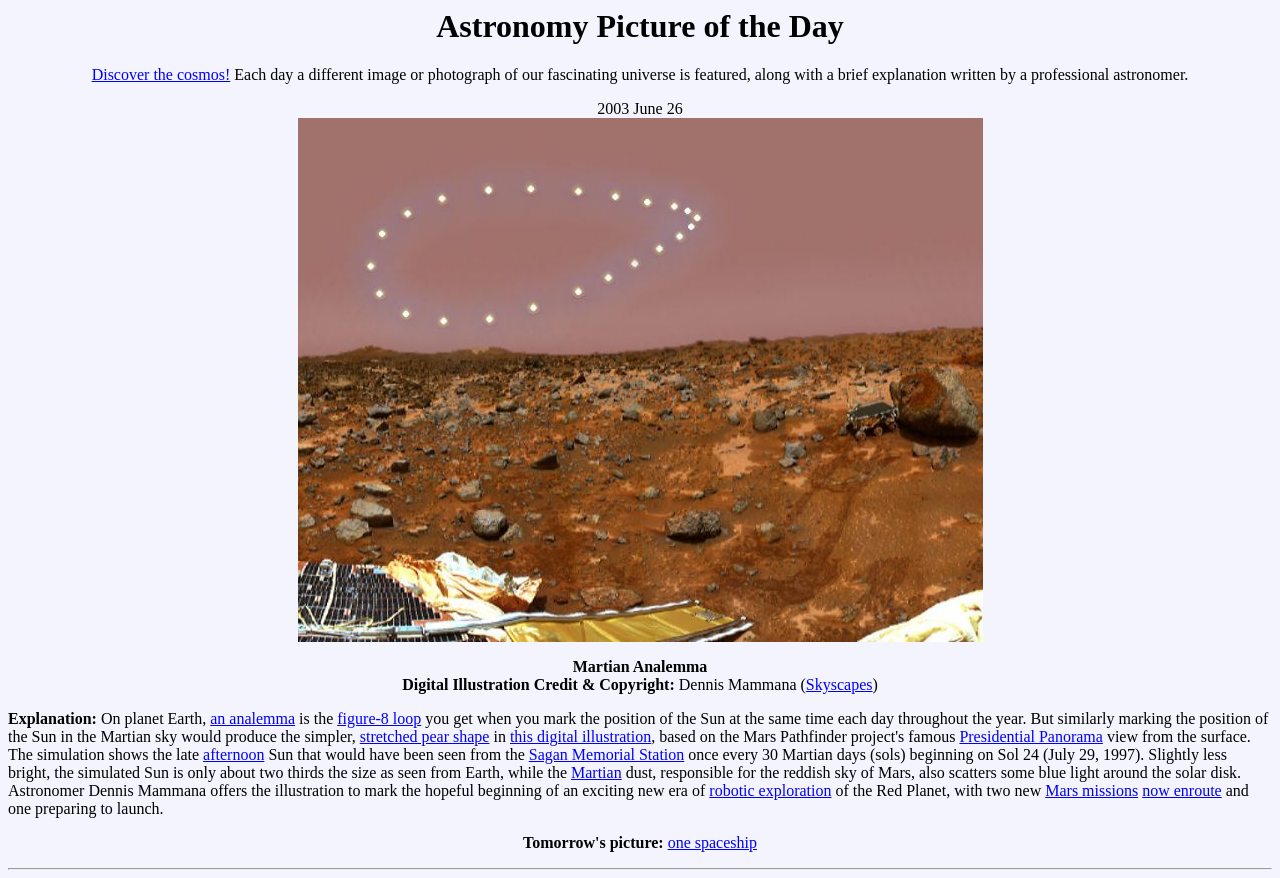Please specify the bounding box coordinates of the clickable section necessary to execute the following command: "Visit the Skyscapes website".

[0.63, 0.77, 0.682, 0.79]